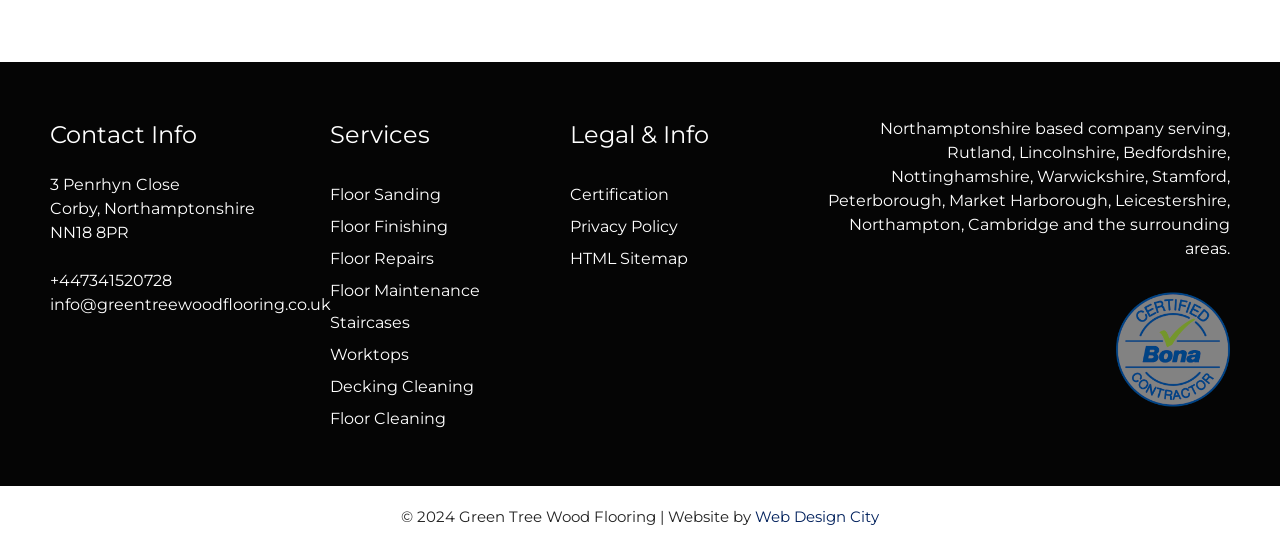Can you provide the bounding box coordinates for the element that should be clicked to implement the instruction: "Get contact information"?

[0.039, 0.32, 0.141, 0.354]